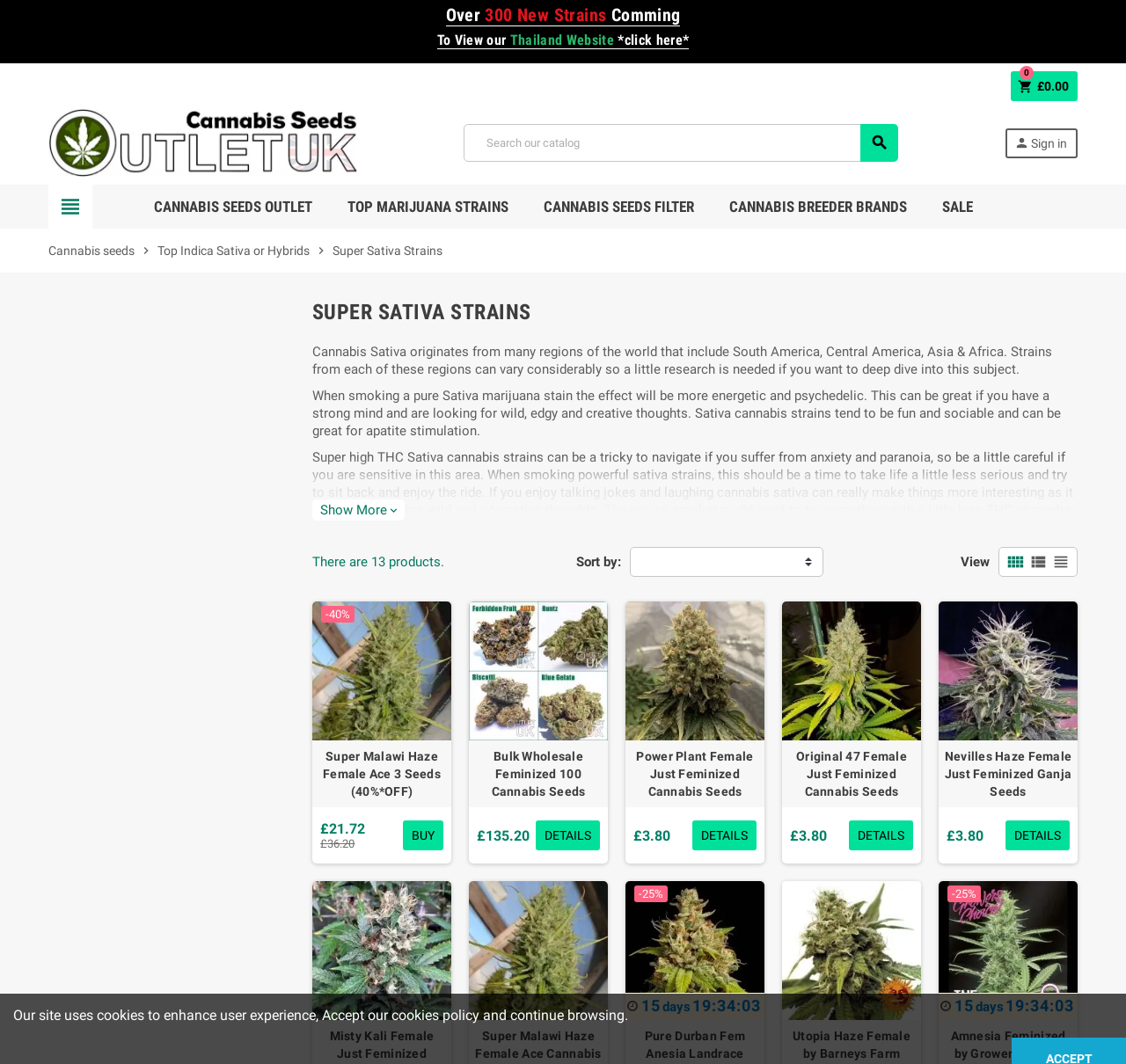Based on the element description "Details", predict the bounding box coordinates of the UI element.

[0.615, 0.771, 0.672, 0.799]